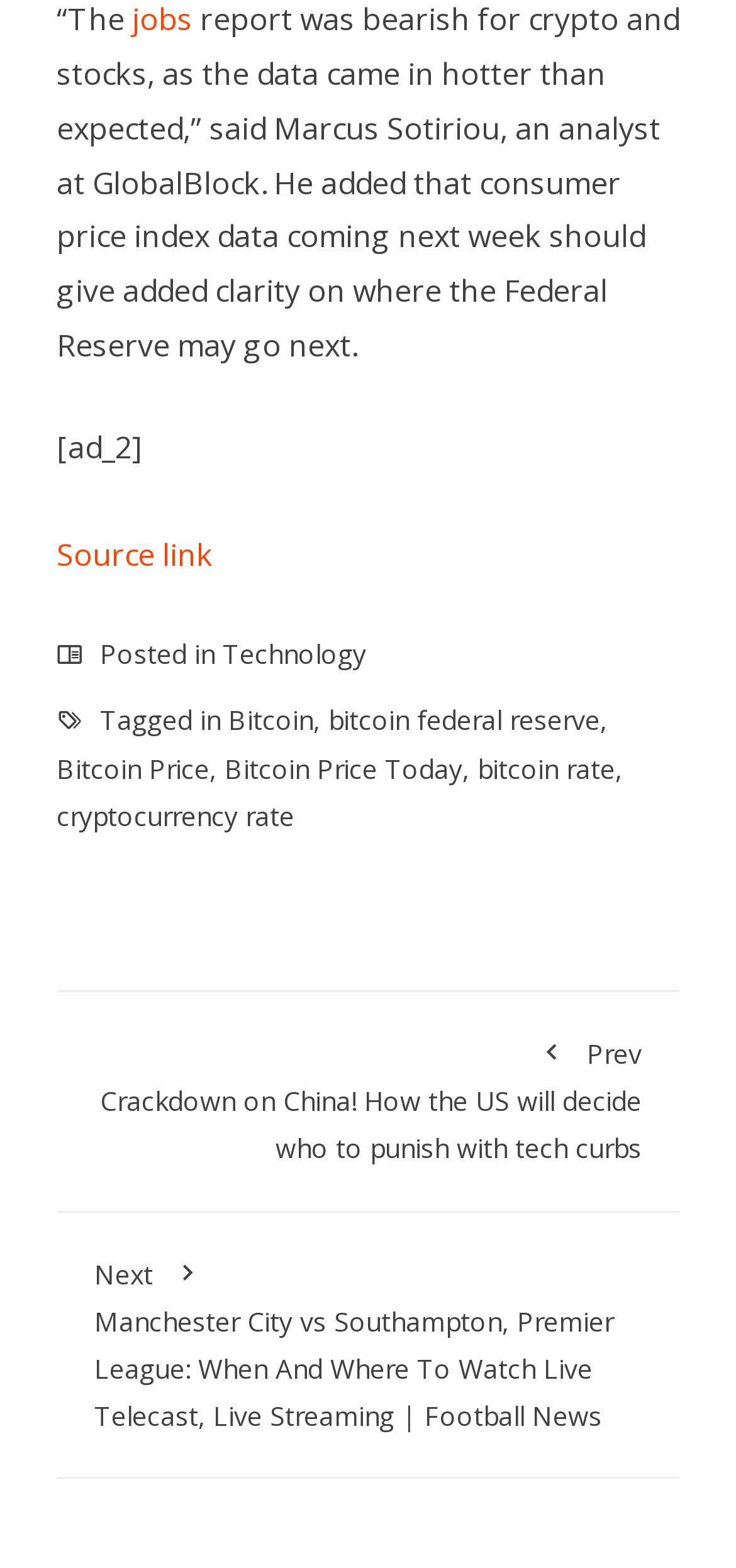Locate the bounding box coordinates of the clickable element to fulfill the following instruction: "Click on the 'Source link' button". Provide the coordinates as four float numbers between 0 and 1 in the format [left, top, right, bottom].

[0.077, 0.341, 0.29, 0.367]